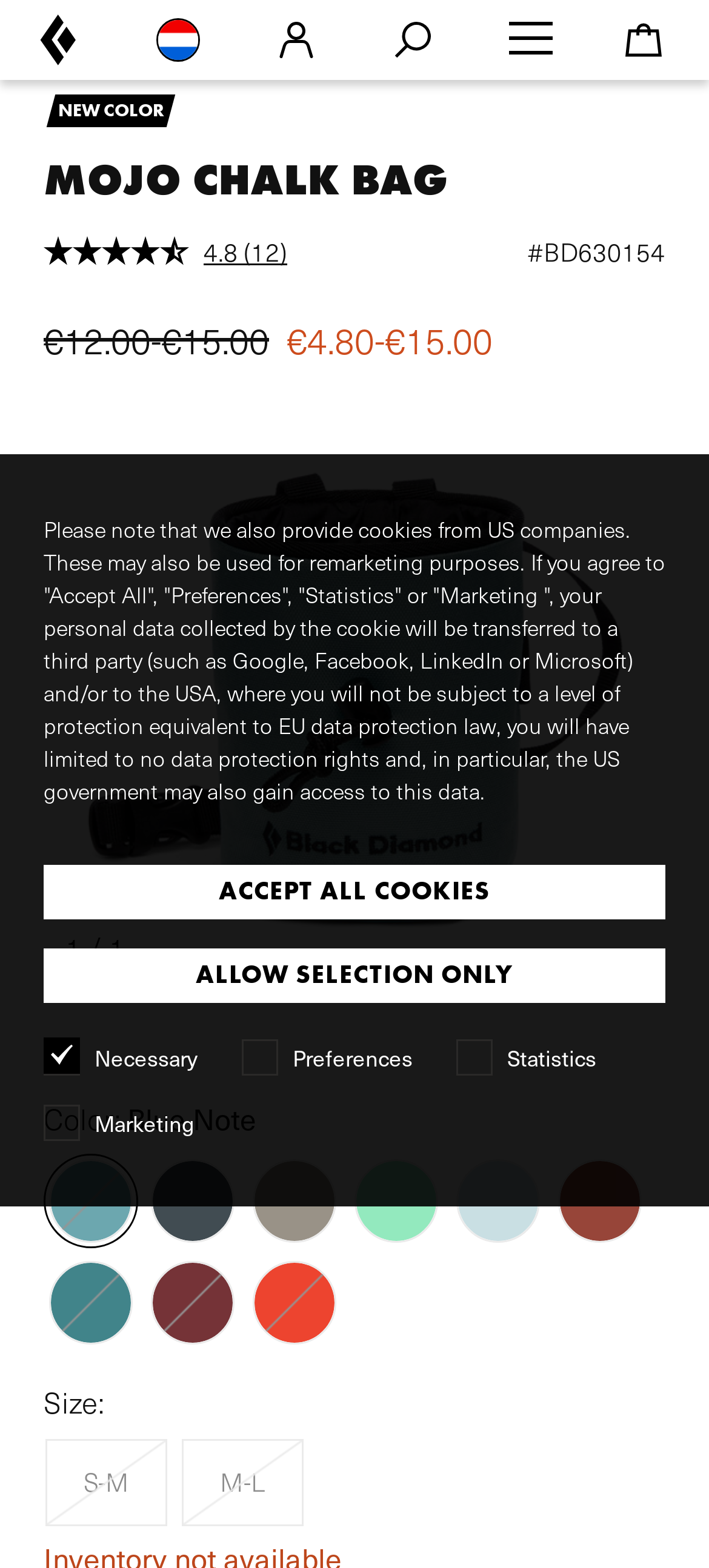Please specify the bounding box coordinates of the clickable section necessary to execute the following command: "Change Locale".

[0.222, 0.012, 0.283, 0.039]